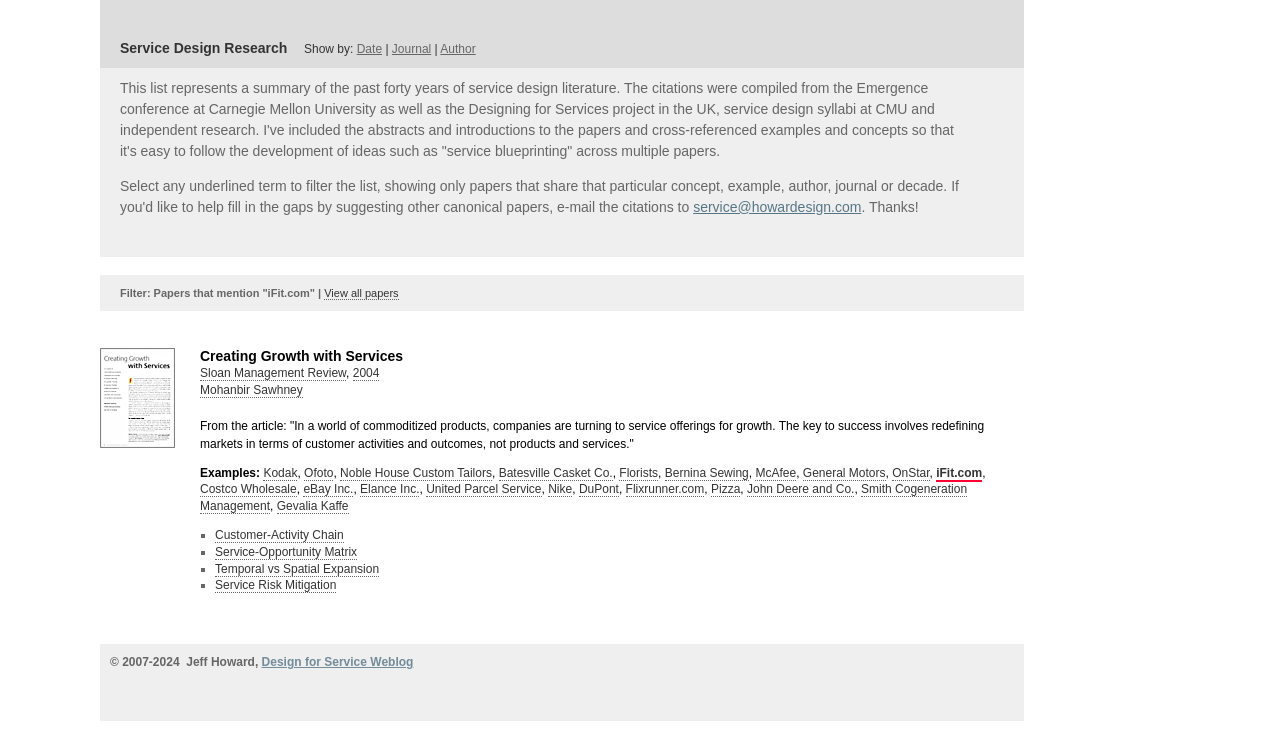What is the topic of the paper 'Creating Growth with Services'?
Craft a detailed and extensive response to the question.

The paper 'Creating Growth with Services' is mentioned on the webpage, and its abstract suggests that it discusses how companies can create growth by redefining markets in terms of customer activities and outcomes, rather than products and services.